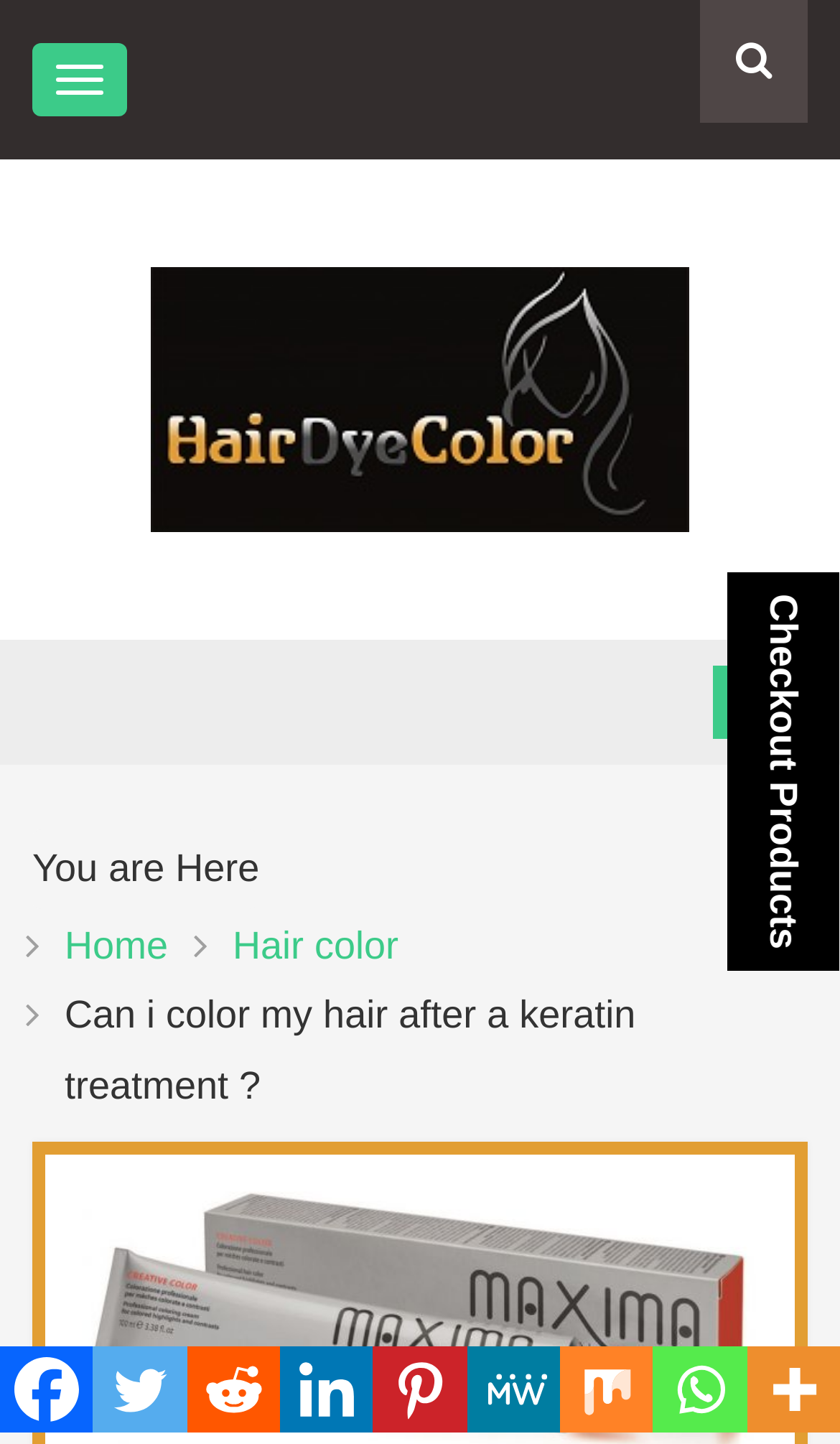Please study the image and answer the question comprehensively:
What is the first item in the breadcrumbs?

I looked at the navigation element with the description 'Breadcrumbs' and found a link element with the text 'Home' which is the first item in the breadcrumbs.